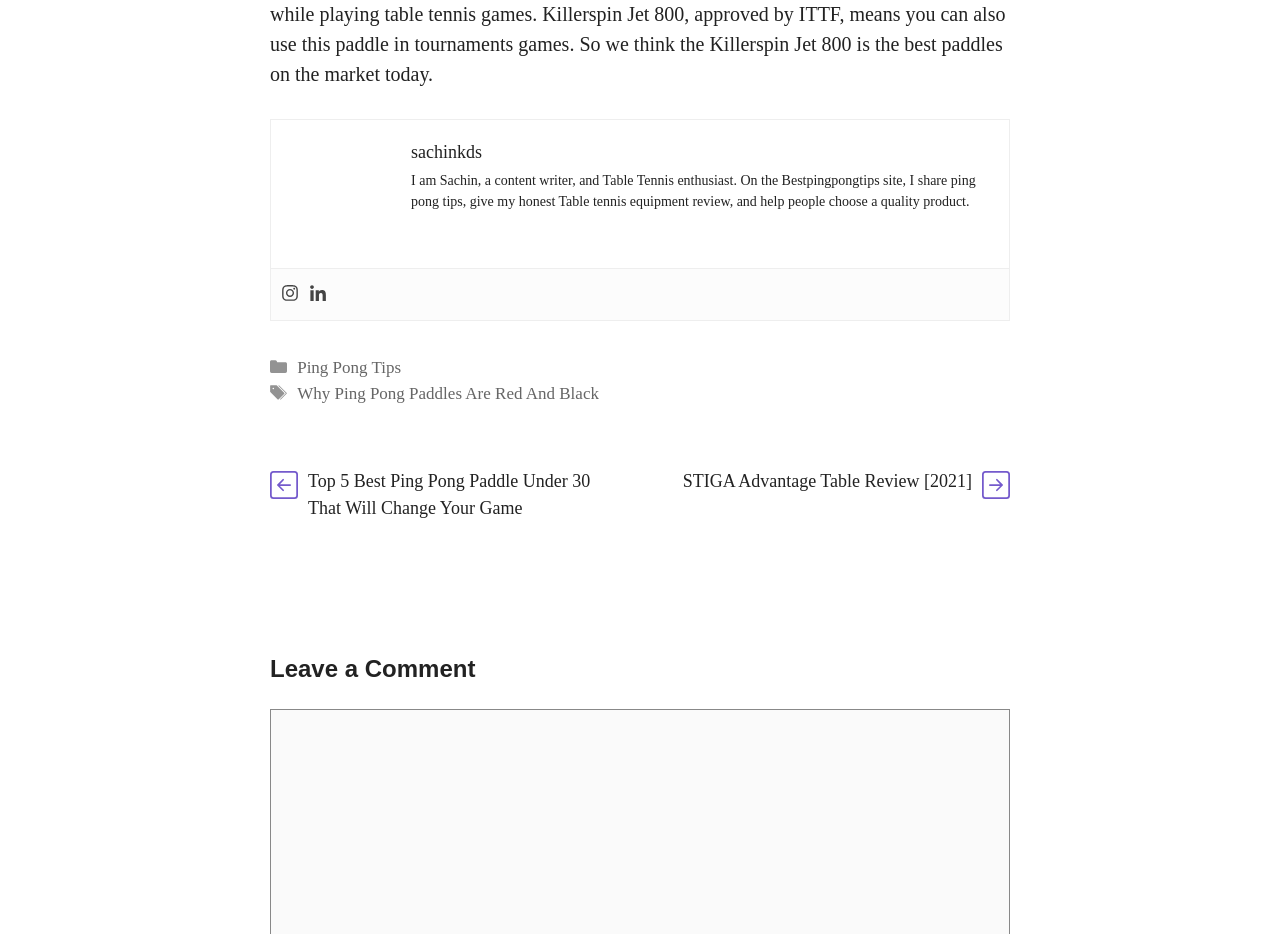Locate the bounding box coordinates of the area where you should click to accomplish the instruction: "read about Ping Pong Tips".

[0.232, 0.384, 0.313, 0.404]